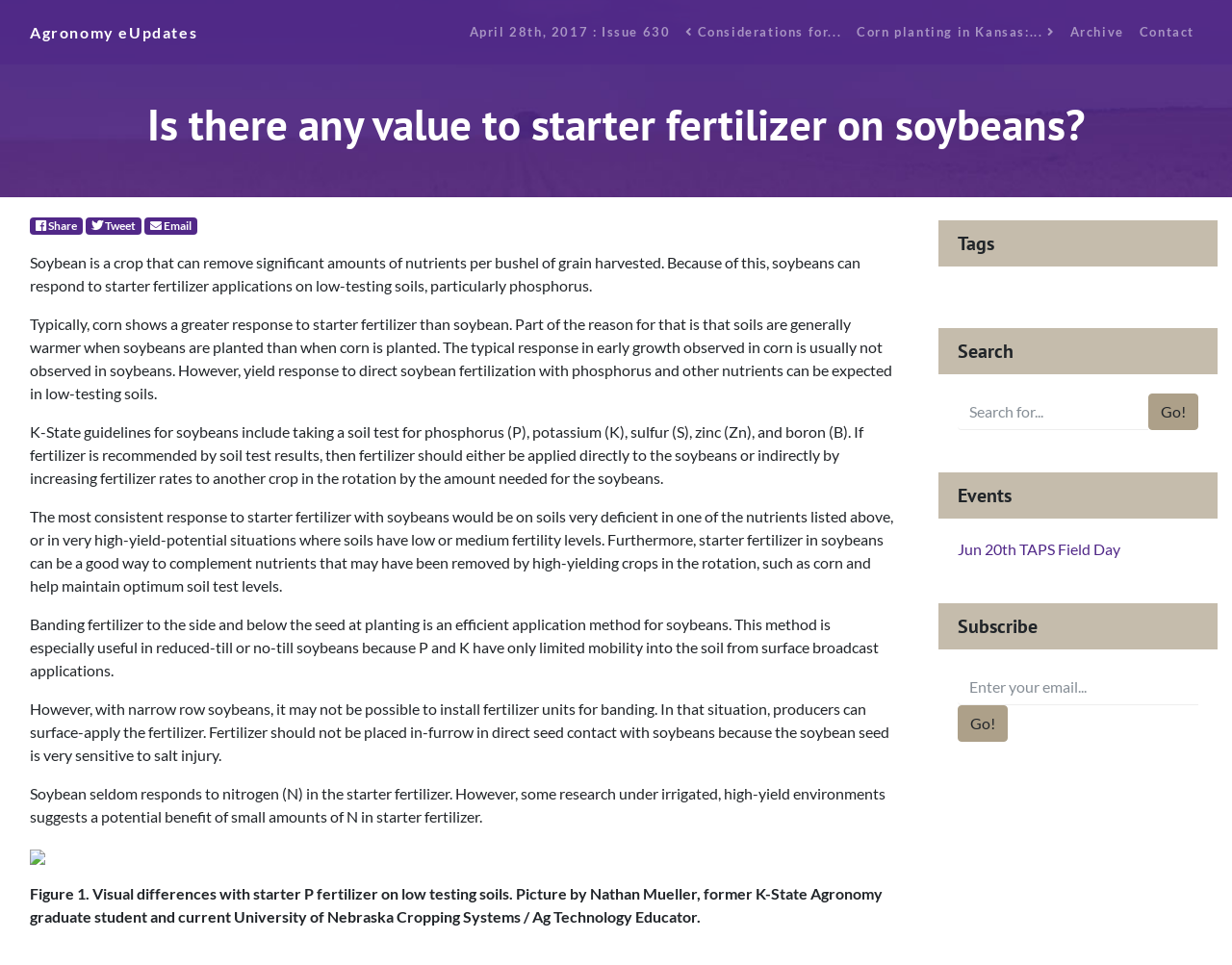What is the role of starter fertilizer in soybean growth?
Could you please answer the question thoroughly and with as much detail as possible?

According to the webpage content, starter fertilizer is used to provide essential nutrients to soybeans, particularly phosphorus, potassium, sulfur, zinc, and boron. This suggests that the role of starter fertilizer is to support healthy soybean growth by supplying necessary nutrients.